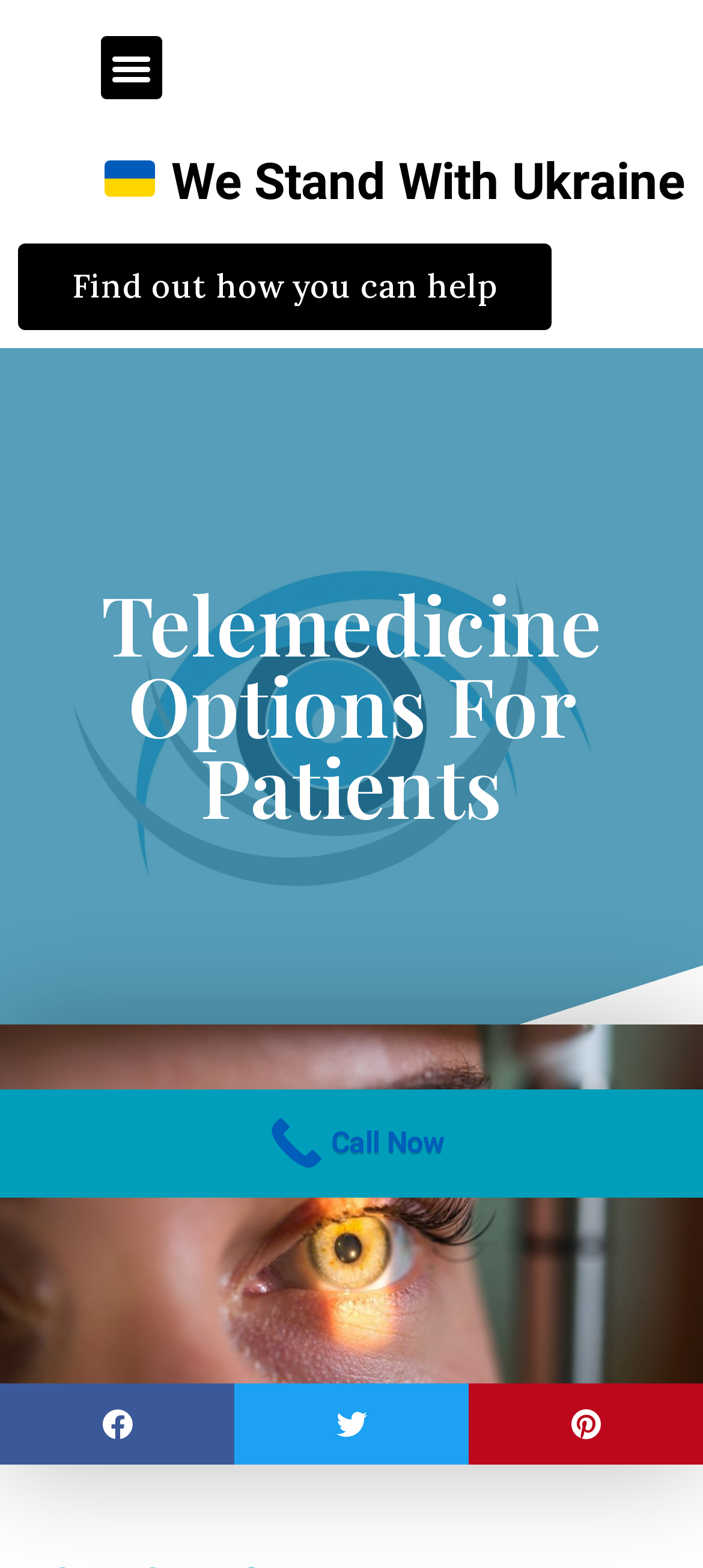Determine the bounding box of the UI element mentioned here: "Menu". The coordinates must be in the format [left, top, right, bottom] with values ranging from 0 to 1.

[0.142, 0.023, 0.231, 0.063]